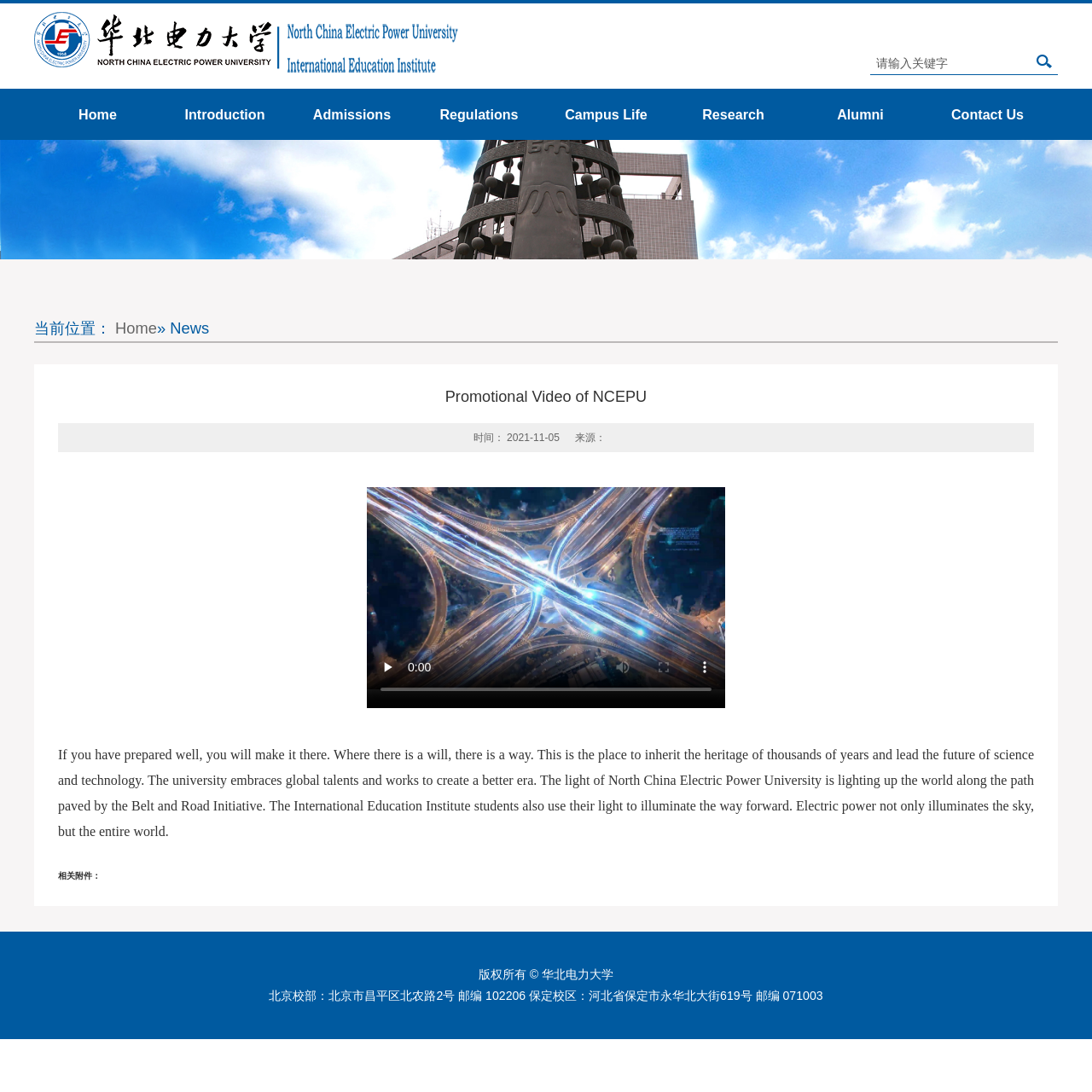How many links are in the navigation menu?
Look at the image and construct a detailed response to the question.

The navigation menu contains links to 'Home', 'Introduction', 'Admissions', 'Regulations', 'Campus Life', 'Research', 'Alumni', 'Contact Us', and 'News', which totals 9 links.